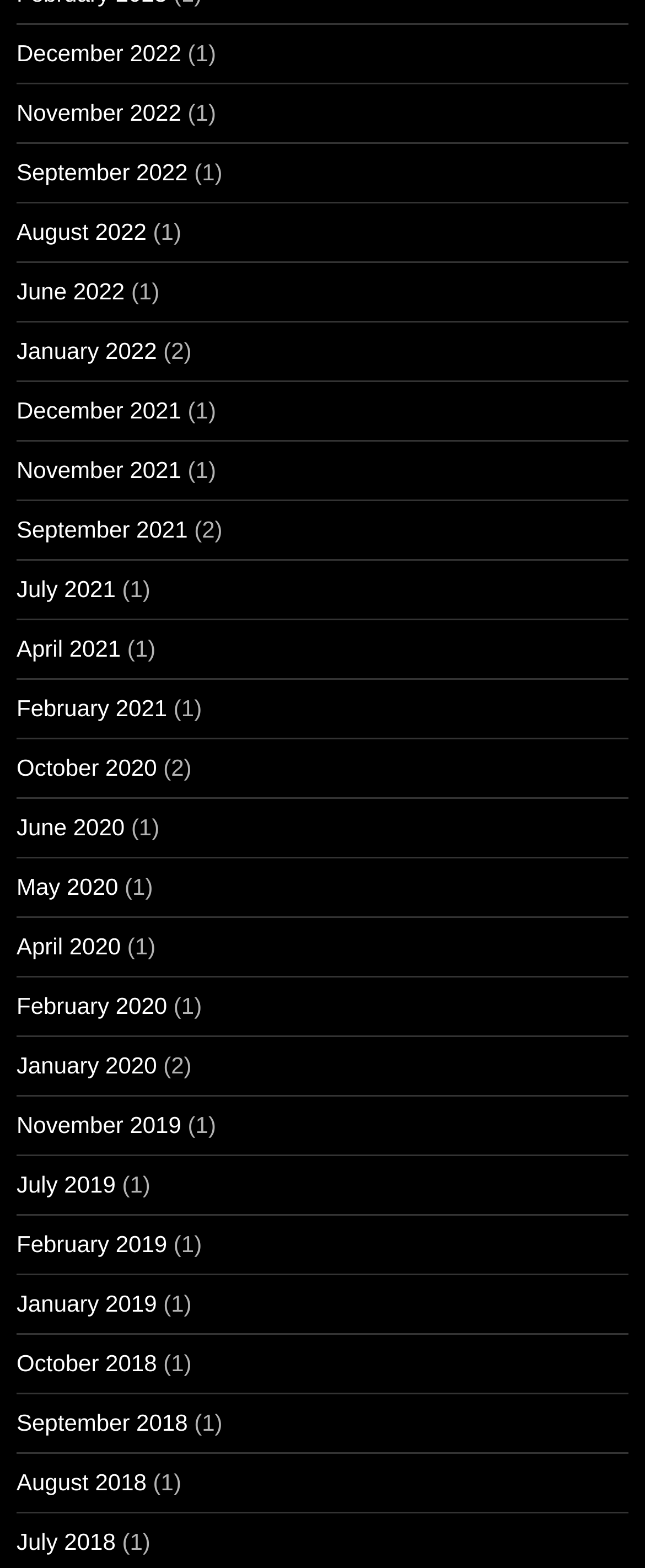How many links have a number in parentheses?
Could you answer the question in a detailed manner, providing as much information as possible?

I looked at the list of links and found that eight links have a number in parentheses: (1) for December 2022, (1) for June 2022, (2) for January 2022, (1) for December 2021, (2) for September 2021, (1) for October 2020, (1) for June 2020, and (2) for January 2020.